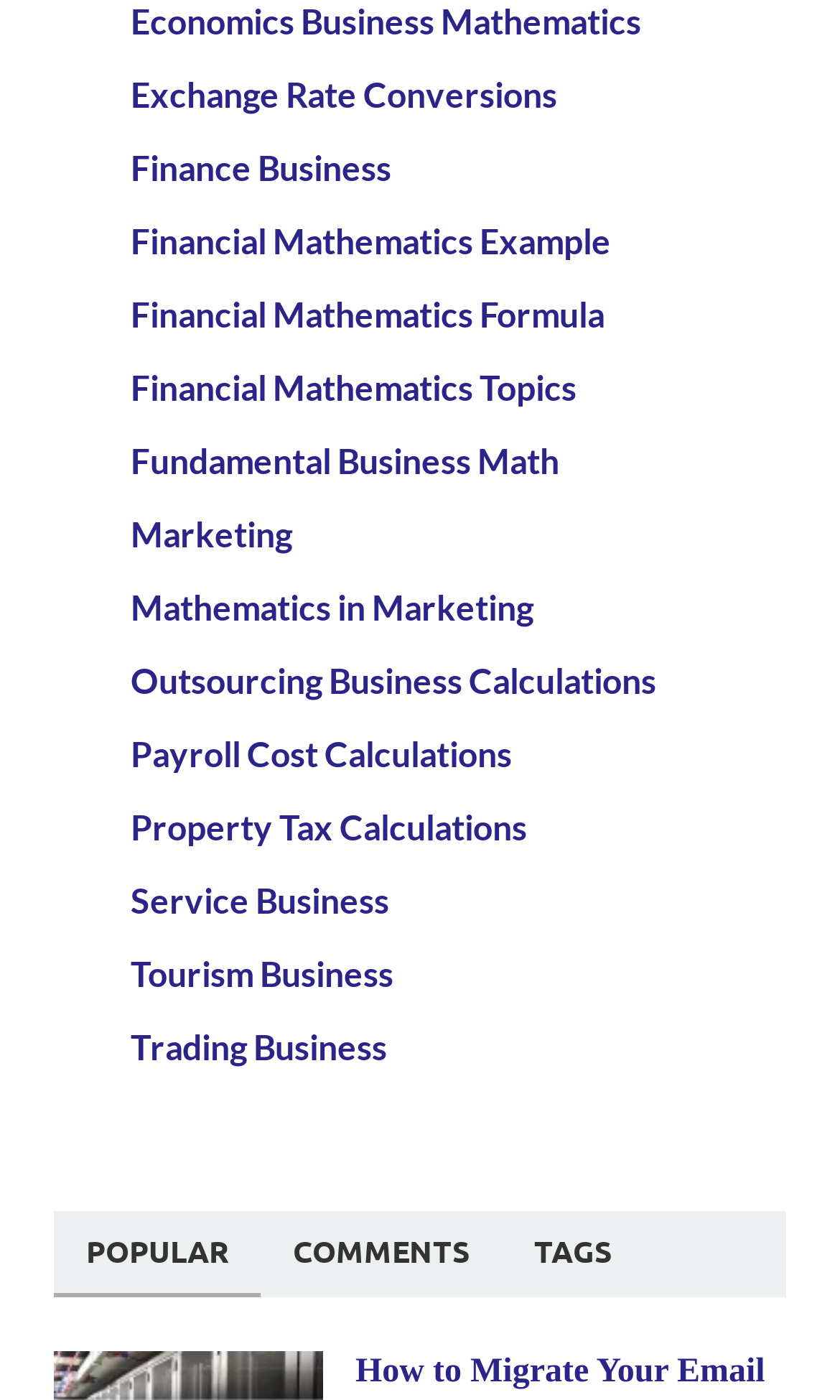Identify the bounding box of the UI element described as follows: "Trading Business". Provide the coordinates as four float numbers in the range of 0 to 1 [left, top, right, bottom].

[0.155, 0.732, 0.46, 0.762]